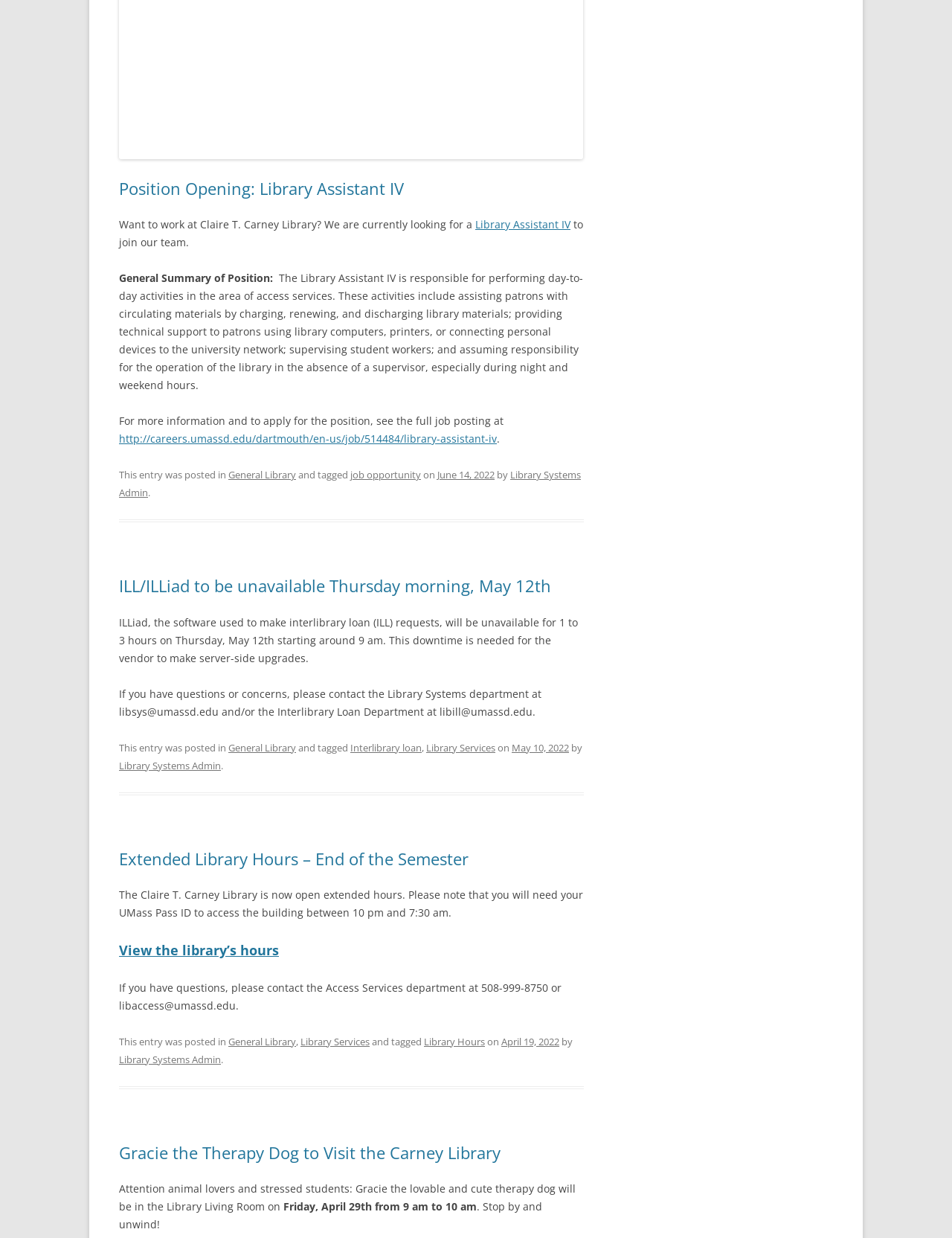By analyzing the image, answer the following question with a detailed response: When will the ILLiad software be unavailable?

According to the text 'ILLiad, the software used to make interlibrary loan (ILL) requests, will be unavailable for 1 to 3 hours on Thursday, May 12th starting around 9 am.', the ILLiad software will be unavailable on Thursday, May 12th.